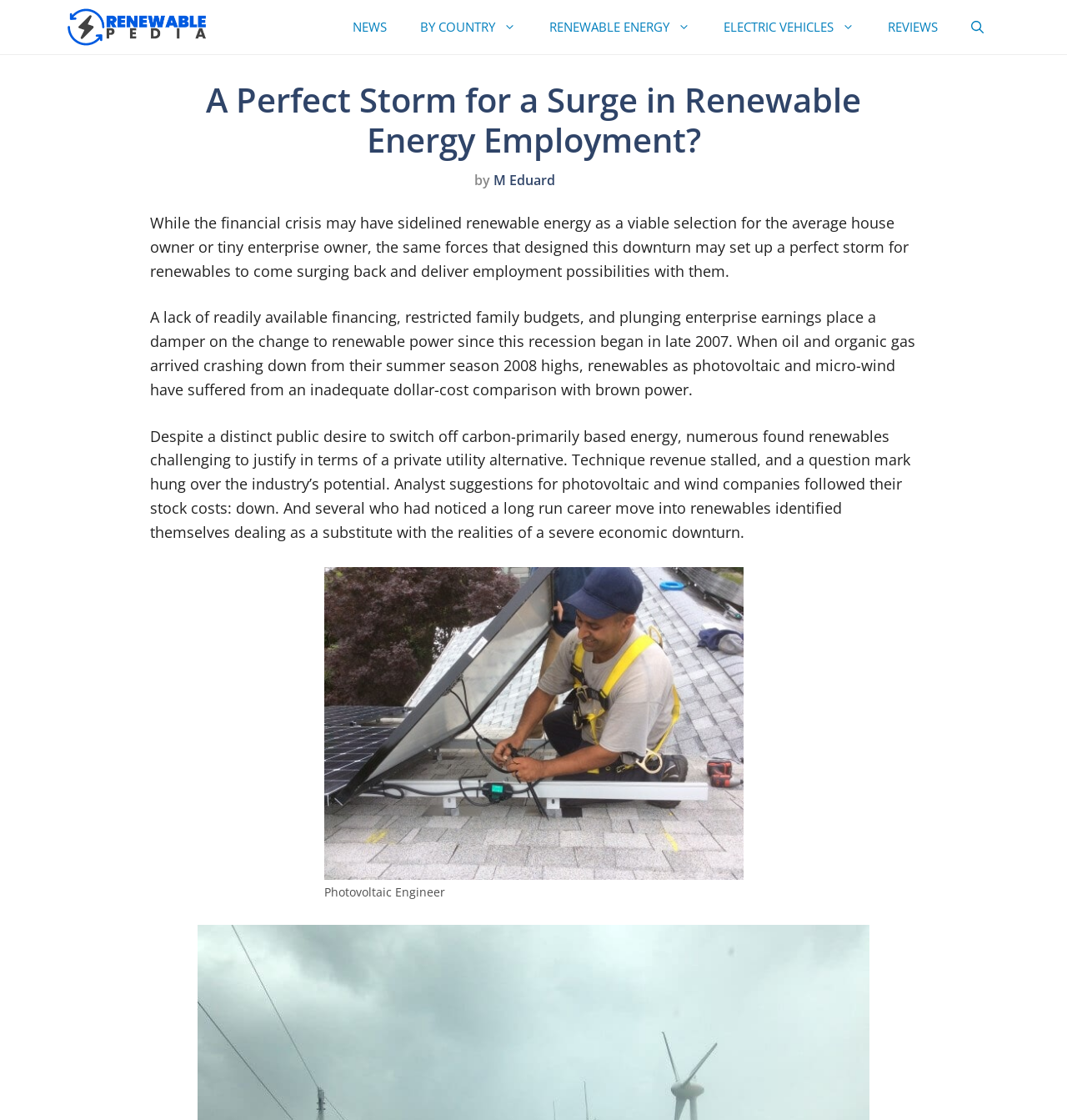What is the name of the website?
Based on the screenshot, give a detailed explanation to answer the question.

I determined the answer by looking at the navigation bar at the top of the webpage, where I found a link with the text 'RenewablePedia.com' and an image with the same description.